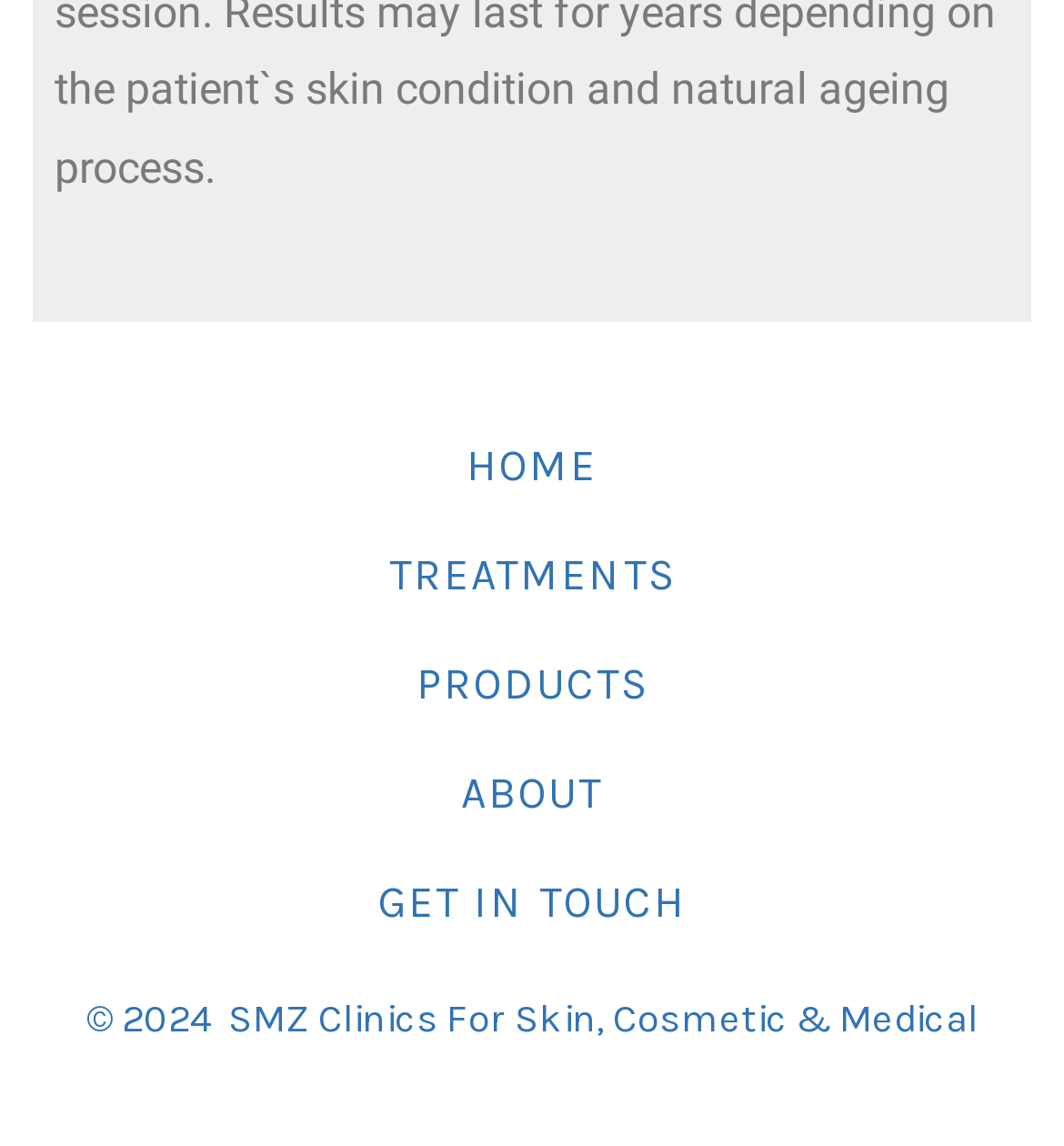What is the copyright year of the website?
Based on the image, provide a one-word or brief-phrase response.

2024